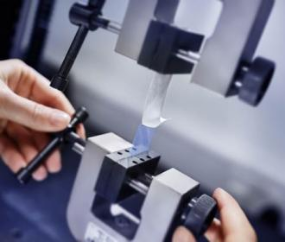Offer an in-depth caption for the image presented.

The image captures a close-up view of a laboratory testing apparatus designed for material evaluation. In the scene, a technician is seen adjusting a sample, which appears to be a thin strip of material, within a specialized gripping device. The apparatus features sharp jaws that securely hold the material in place, allowing for precise testing of its properties. The technician's hands are engaged in the process, emphasizing the meticulous nature of laboratory work. This visual representation aligns with the broader theme of the importance of laboratory testing and services, underscoring the critical role such evaluations play in quality assurance and material performance in various industrial applications.